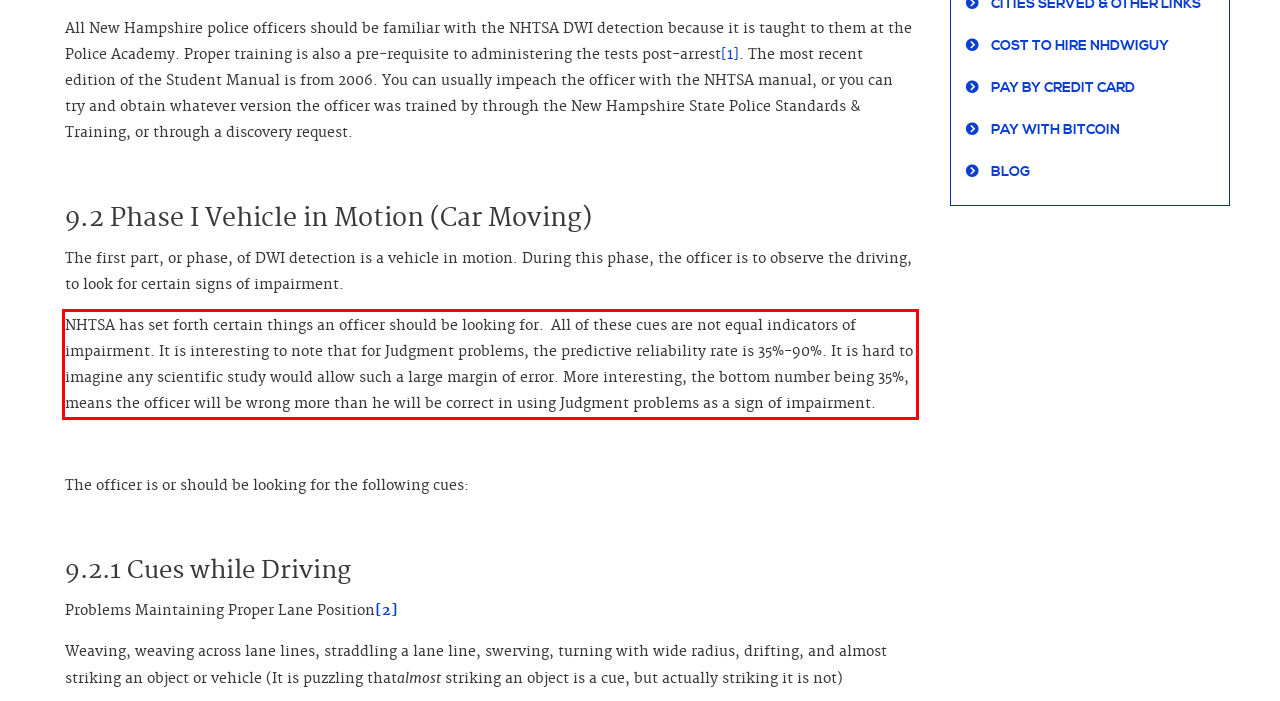Identify and transcribe the text content enclosed by the red bounding box in the given screenshot.

NHTSA has set forth certain things an officer should be looking for. All of these cues are not equal indicators of impairment. It is interesting to note that for Judgment problems, the predictive reliability rate is 35%-90%. It is hard to imagine any scientific study would allow such a large margin of error. More interesting, the bottom number being 35%, means the officer will be wrong more than he will be correct in using Judgment problems as a sign of impairment.